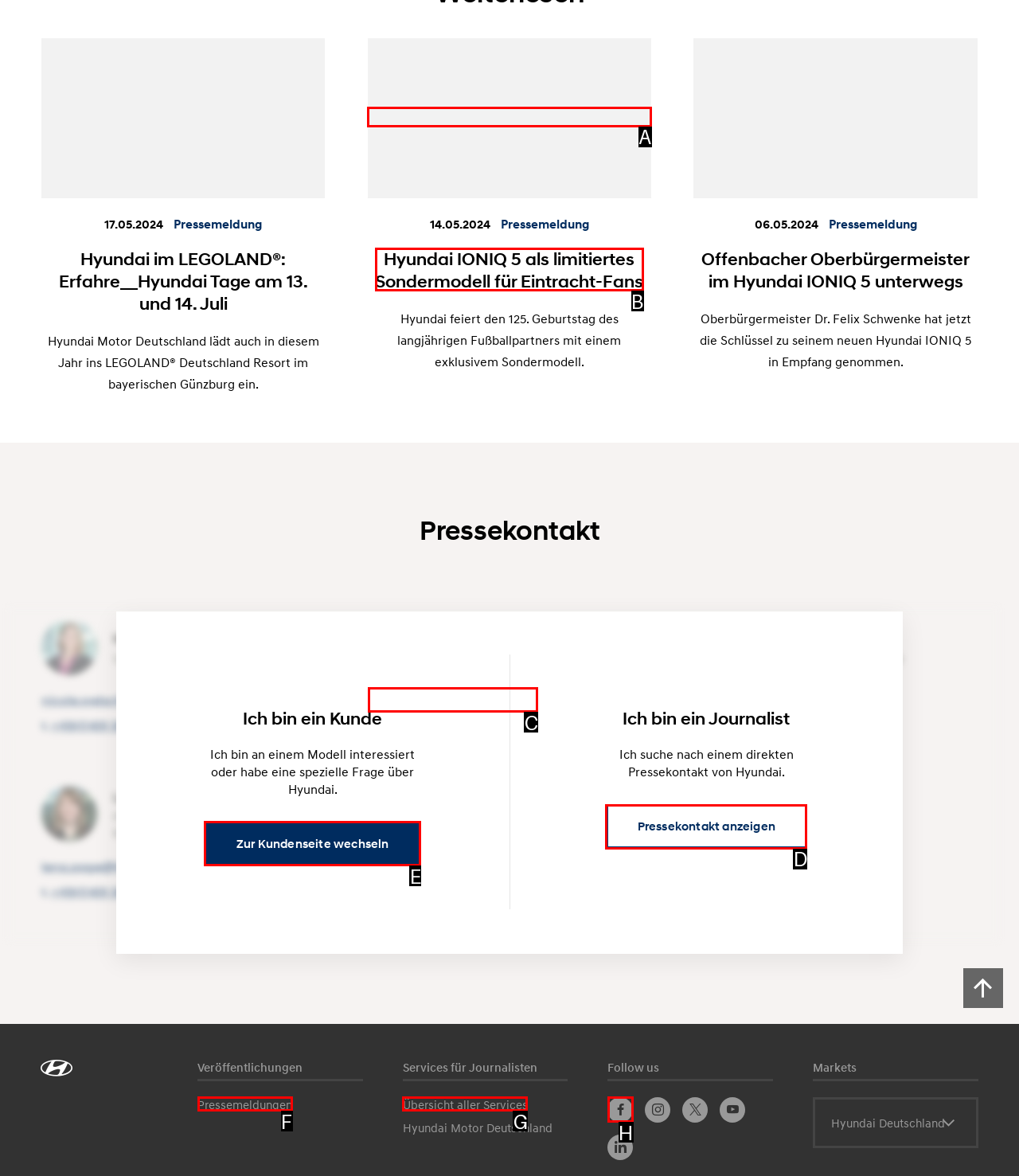Select the appropriate letter to fulfill the given instruction: Show press contact
Provide the letter of the correct option directly.

D